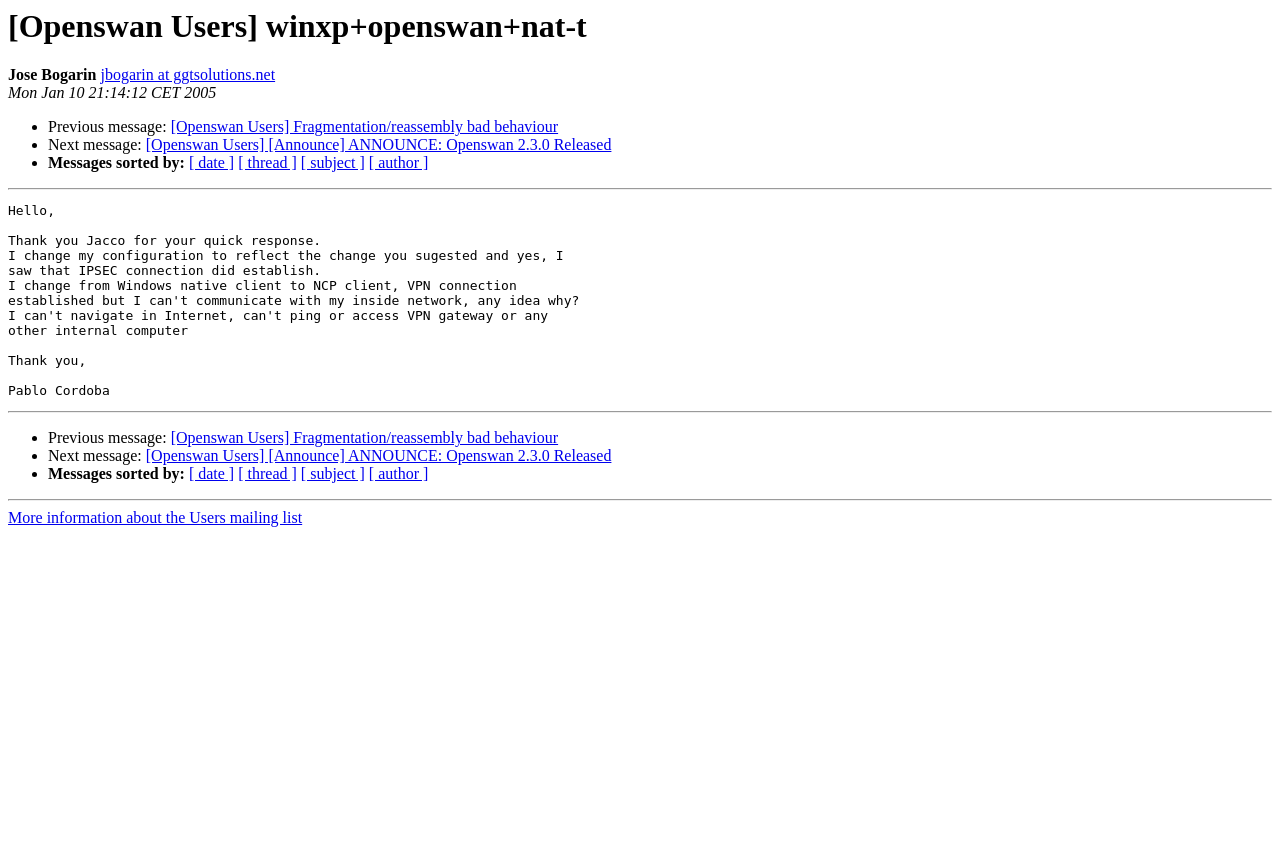What is the date of the message?
From the details in the image, provide a complete and detailed answer to the question.

The date of the message is Mon Jan 10 21:14:12 CET 2005, which is indicated by the StaticText element 'Mon Jan 10 21:14:12 CET 2005' below the author's name.